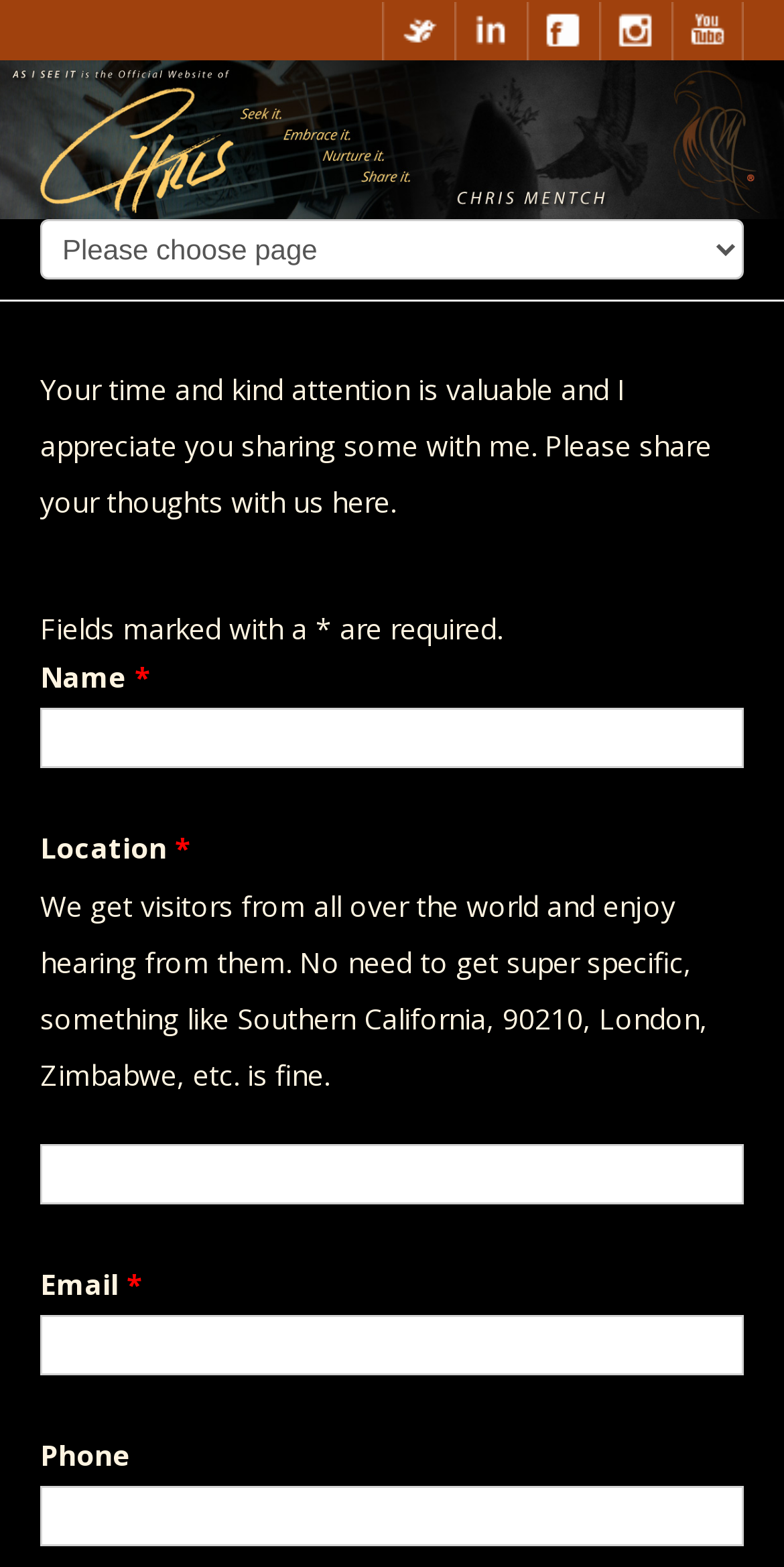What is the purpose of the 'Location' field in the contact form?
Could you answer the question with a detailed and thorough explanation?

The 'Location' field is accompanied by a description that suggests users can enter their location in a general format, such as a city or region. This implies that Chris wants to know where his visitors are from, but does not require a specific address.